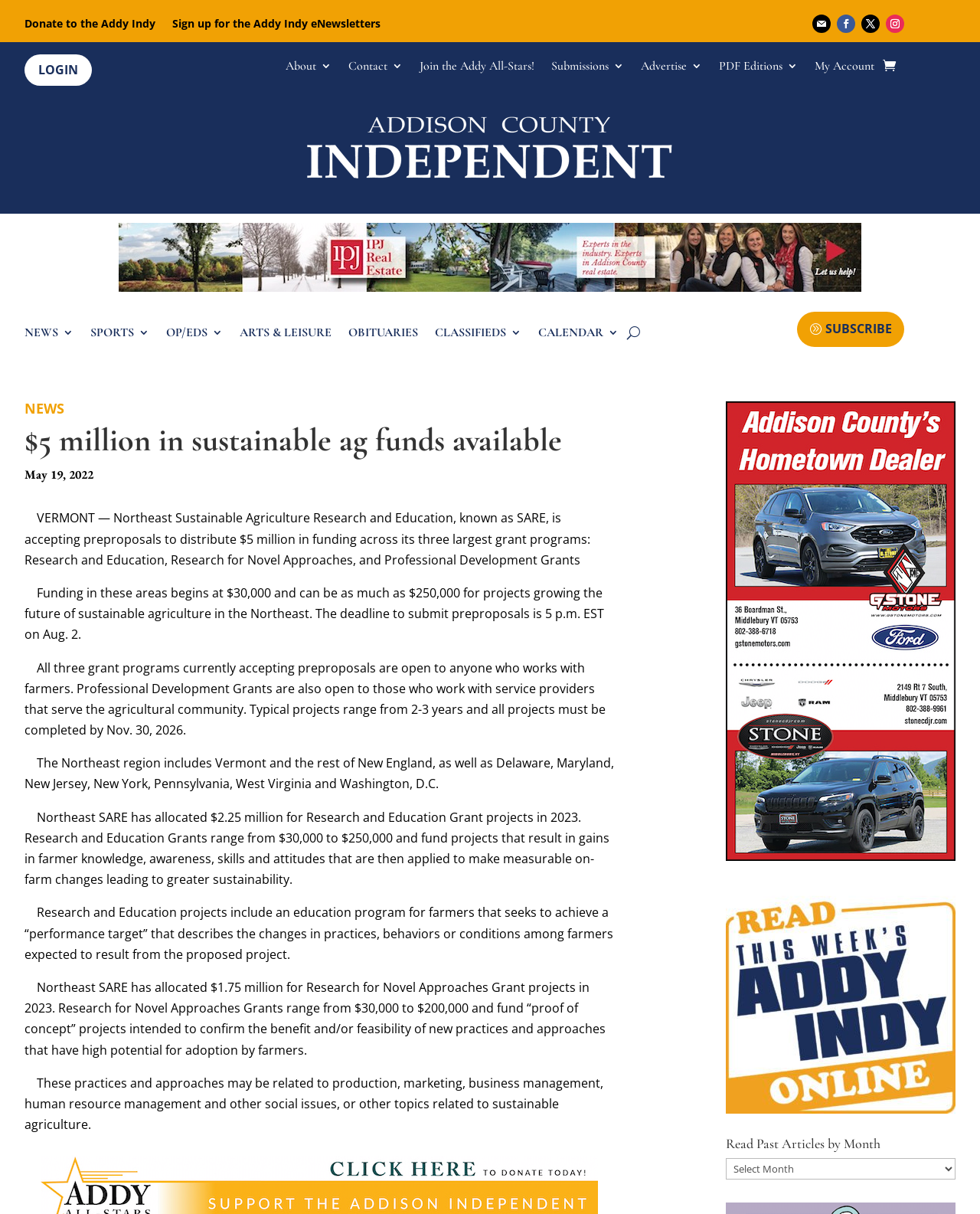Given the description: "parent_node: NEWS", determine the bounding box coordinates of the UI element. The coordinates should be formatted as four float numbers between 0 and 1, [left, top, right, bottom].

[0.64, 0.264, 0.653, 0.283]